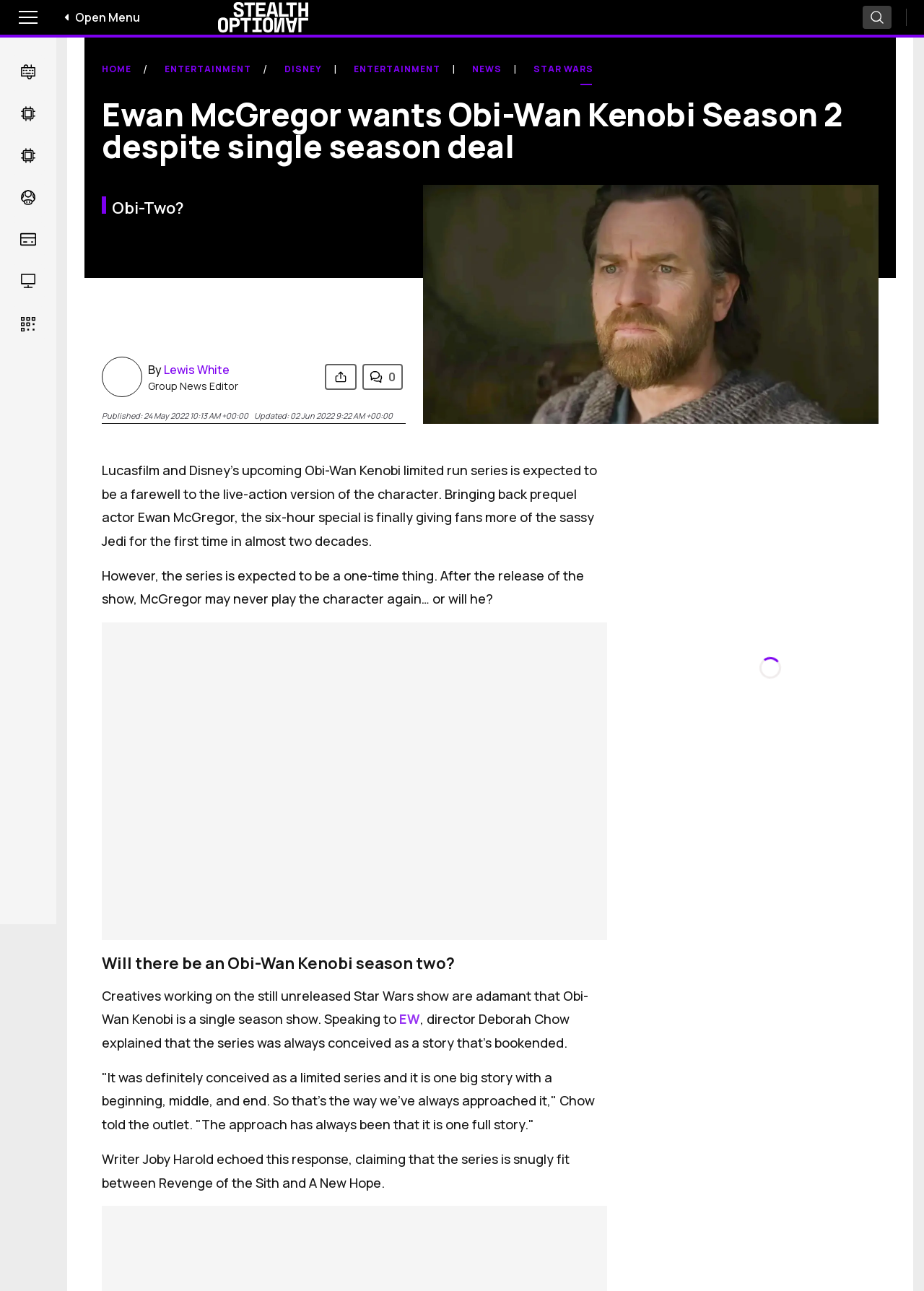Please provide the bounding box coordinate of the region that matches the element description: May 2017. Coordinates should be in the format (top-left x, top-left y, bottom-right x, bottom-right y) and all values should be between 0 and 1.

None